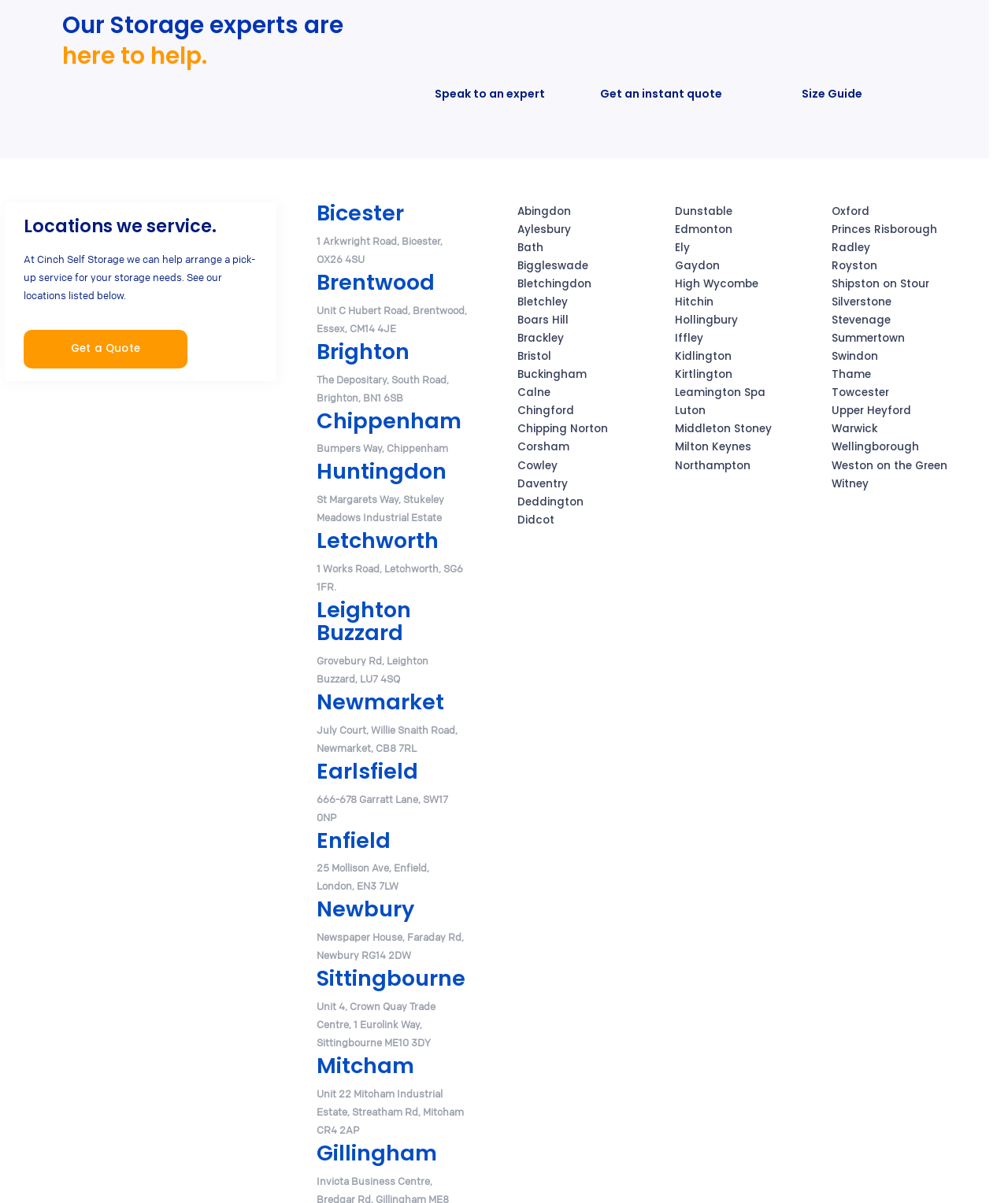What is the main service offered by Cinch Self Storage? Look at the image and give a one-word or short phrase answer.

Storage